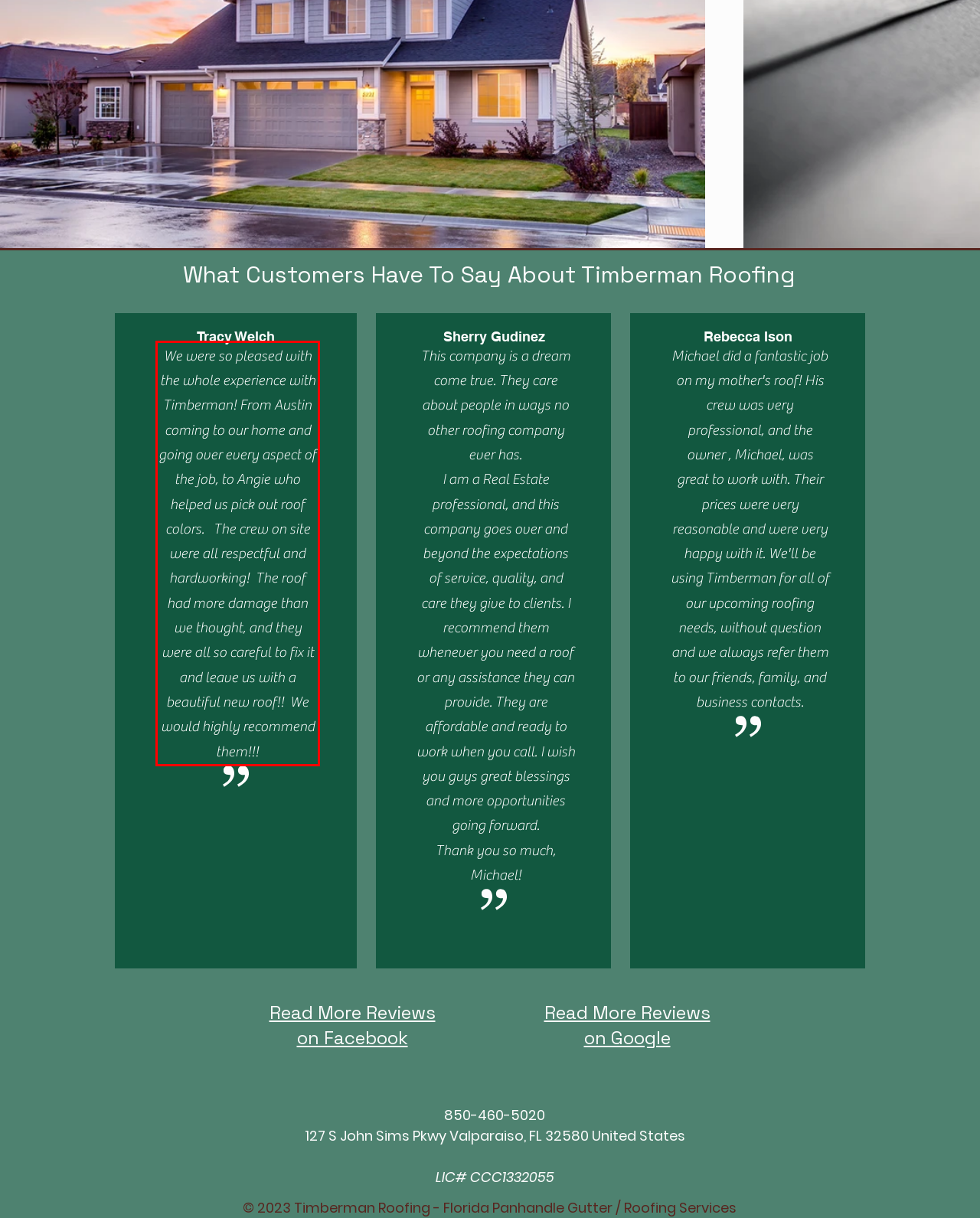Please take the screenshot of the webpage, find the red bounding box, and generate the text content that is within this red bounding box.

​We were so pleased with the whole experience with Timberman! From Austin coming to our home and going over every aspect of the job, to Angie who helped us pick out roof colors. The crew on site were all respectful and hardworking! The roof had more damage than we thought, and they were all so careful to fix it and leave us with a beautiful new roof!! We would highly recommend them!!!